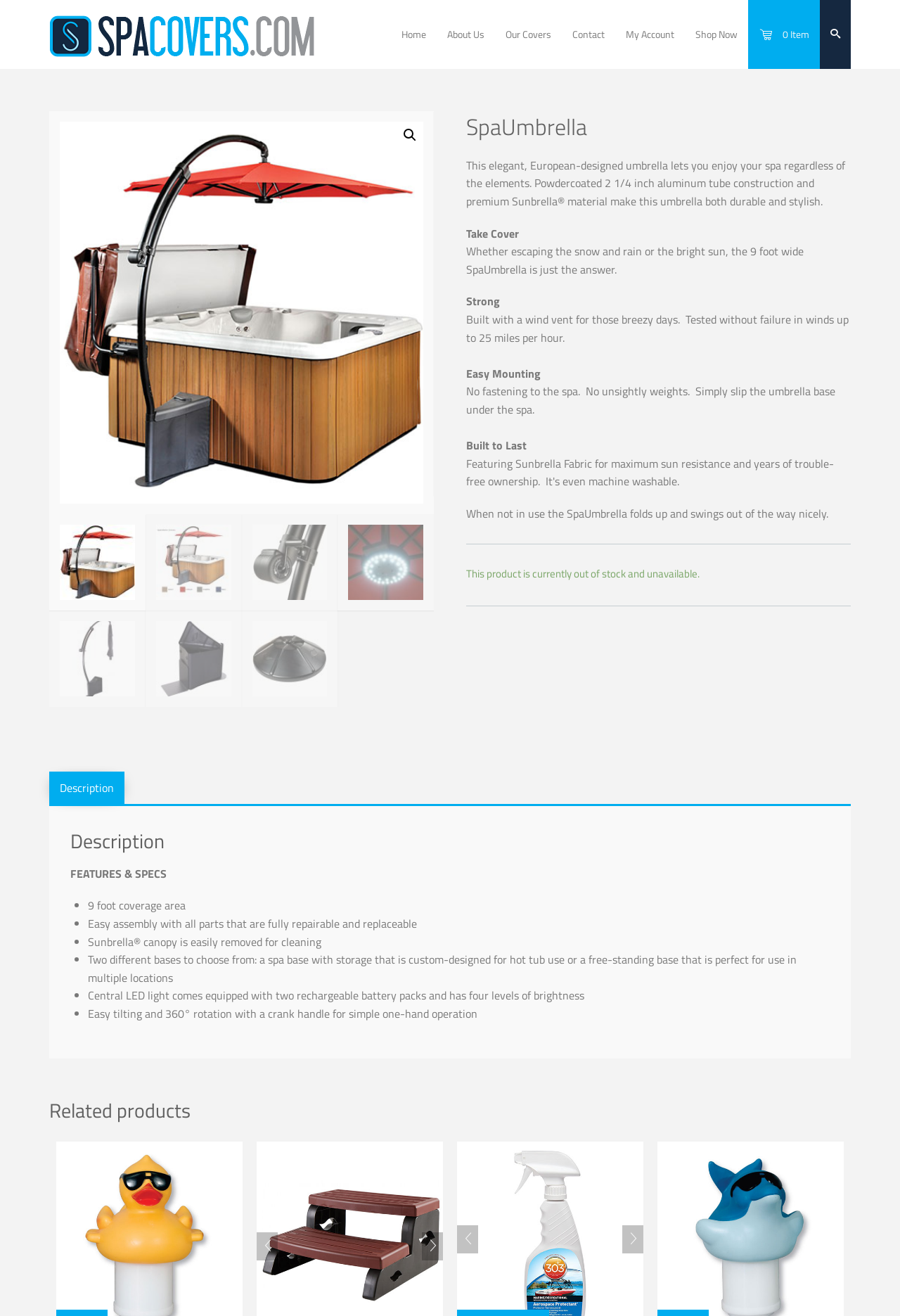Provide a brief response using a word or short phrase to this question:
What is the material of the umbrella?

Sunbrella